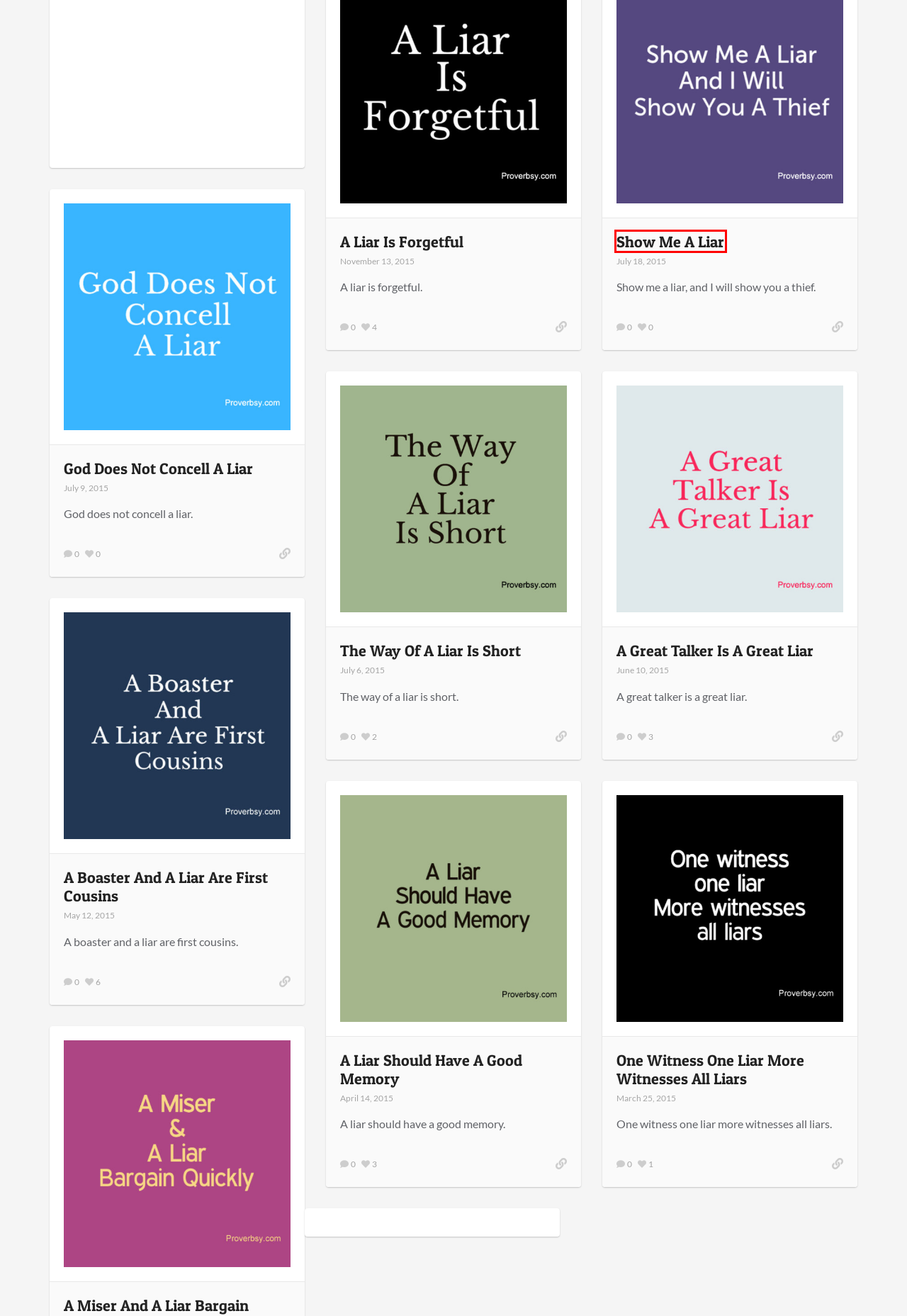Review the screenshot of a webpage containing a red bounding box around an element. Select the description that best matches the new webpage after clicking the highlighted element. The options are:
A. The Way Of A Liar Is Short - Proverbsy
B. A Liar Should Have A Good Memory - Proverbsy
C. One Witness One Liar More Witnesses All Liars - Proverbsy
D. God Does Not Concell A Liar - Proverbsy
E. A Boaster And A Liar Are First Cousins - Proverbsy
F. Show Me A Liar - Proverbsy
G. A Great Talker Is A Great Liar - Proverbsy
H. A Liar Is Forgetful - Proverbsy

F